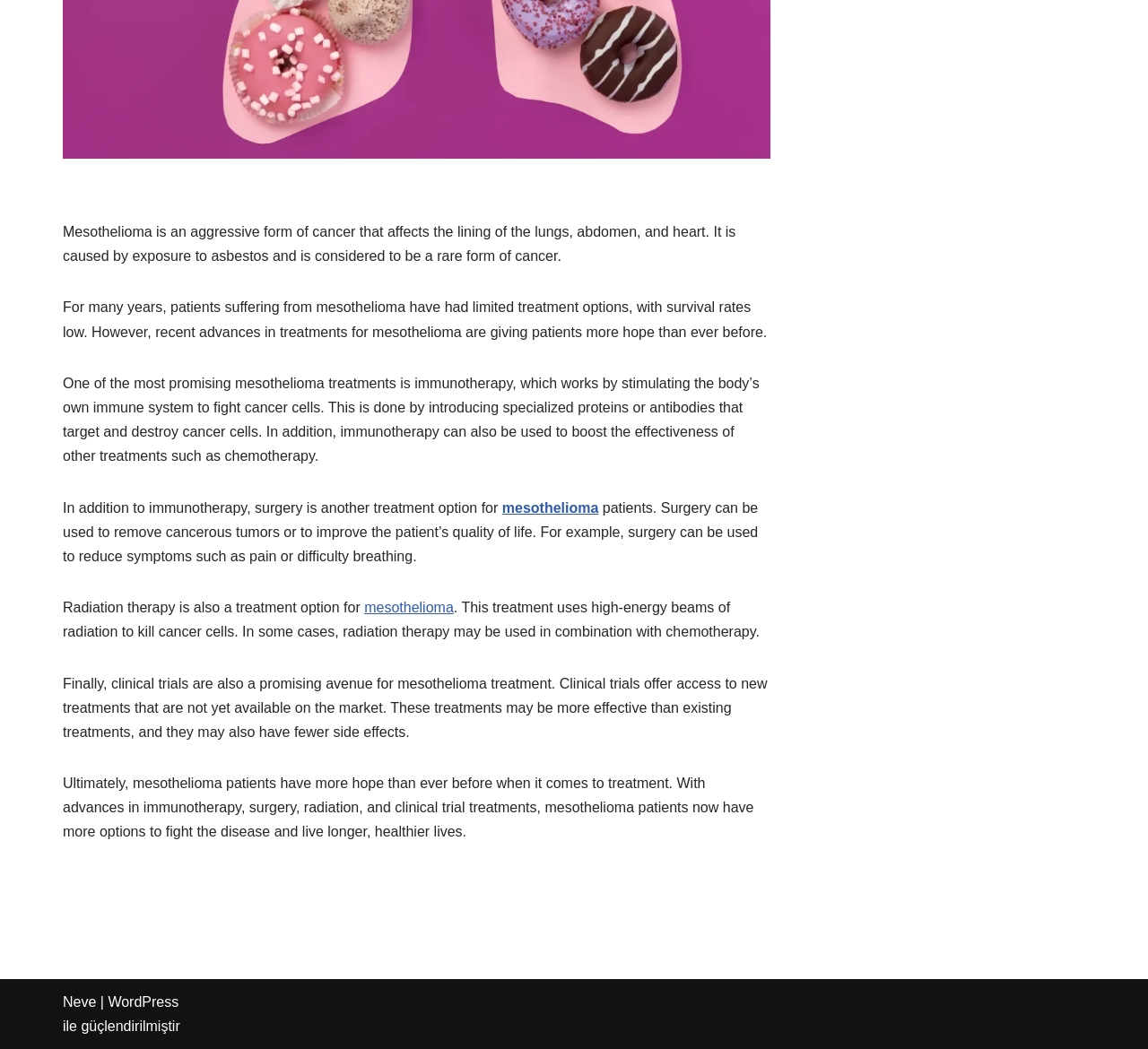Determine the bounding box coordinates for the UI element matching this description: "mesothelioma".

[0.437, 0.477, 0.521, 0.491]